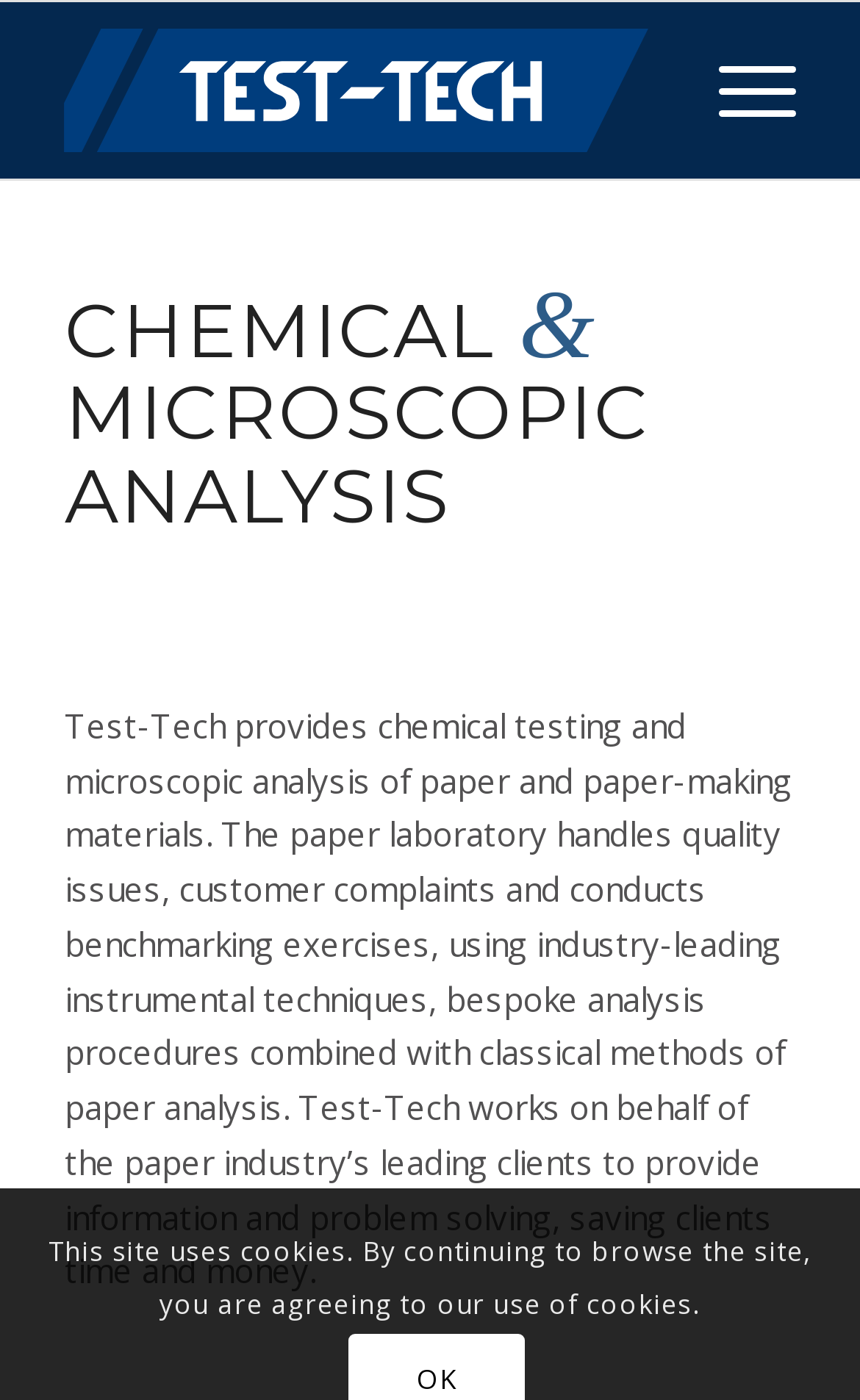What type of analysis does Test-Tech provide?
Answer the question in as much detail as possible.

Based on the webpage content, Test-Tech provides chemical testing and microscopic analysis of paper and paper-making materials, as stated in the paragraph describing their services.